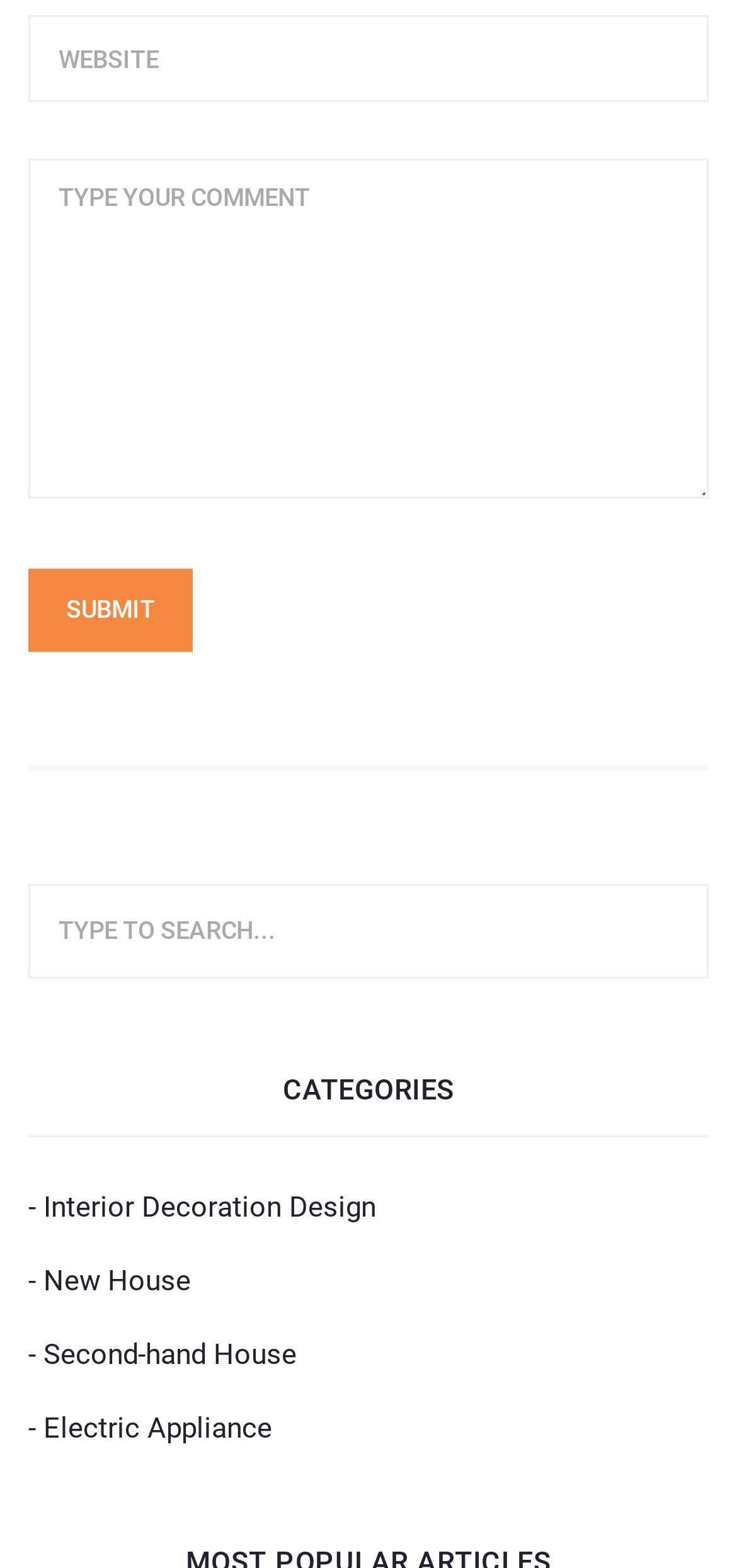Give a one-word or one-phrase response to the question: 
How many categories are listed?

4